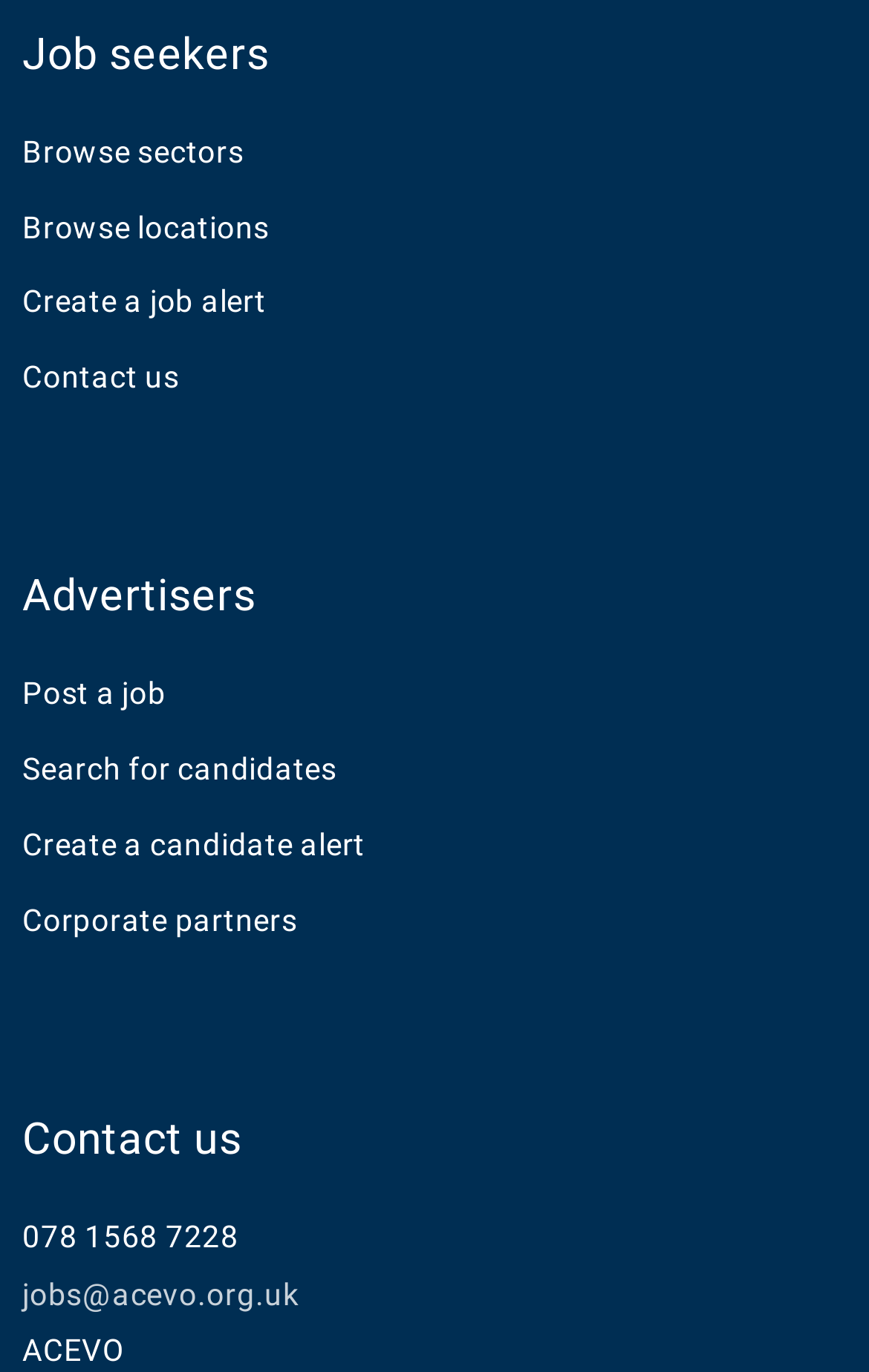What is the organization name? Using the information from the screenshot, answer with a single word or phrase.

ACEVO